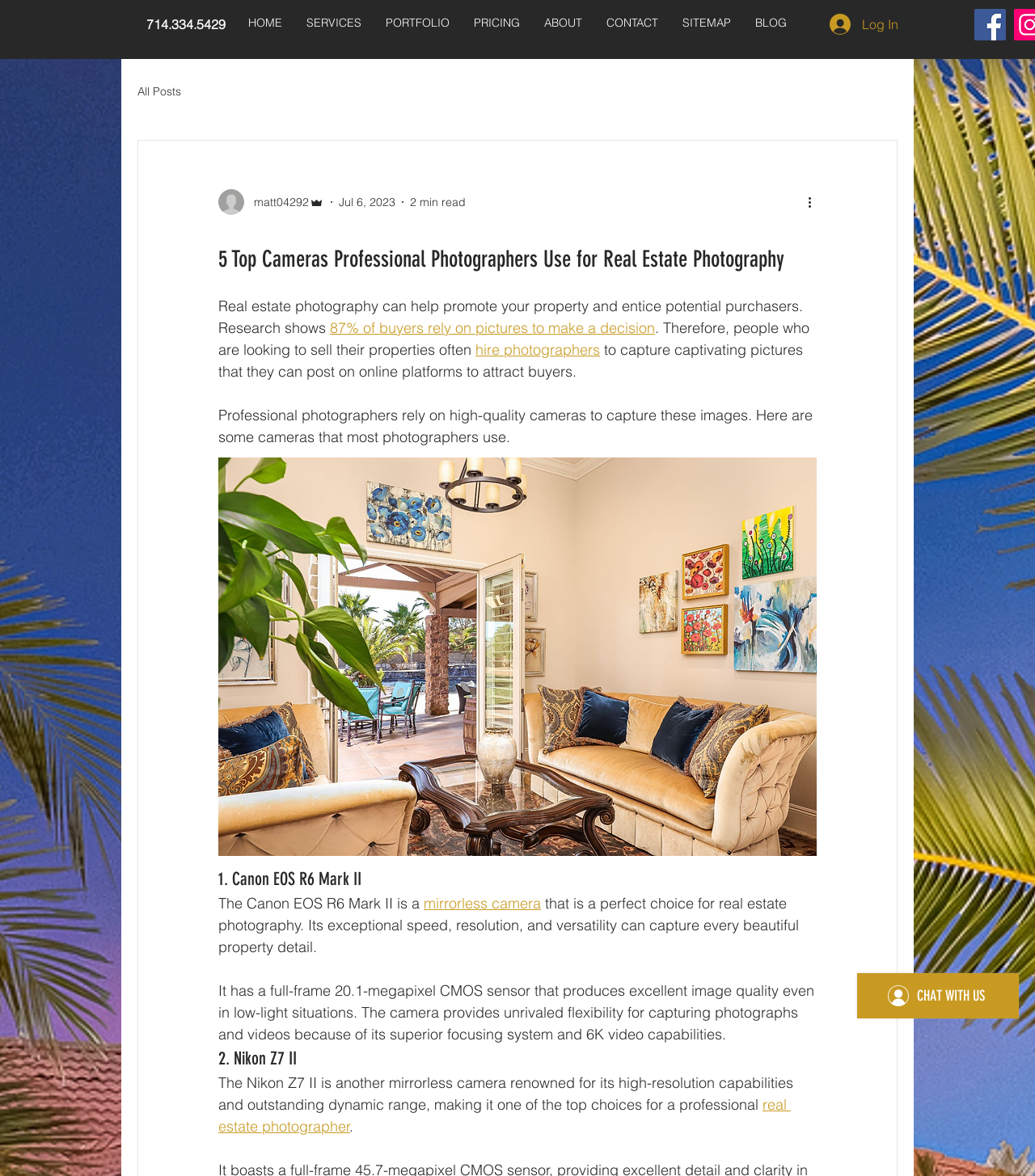What is the format of the video capability of the Canon EOS R6 Mark II camera?
Please provide a comprehensive answer based on the details in the screenshot.

I found the answer by reading the description of the Canon EOS R6 Mark II camera, which states that it has '6K video capabilities'.